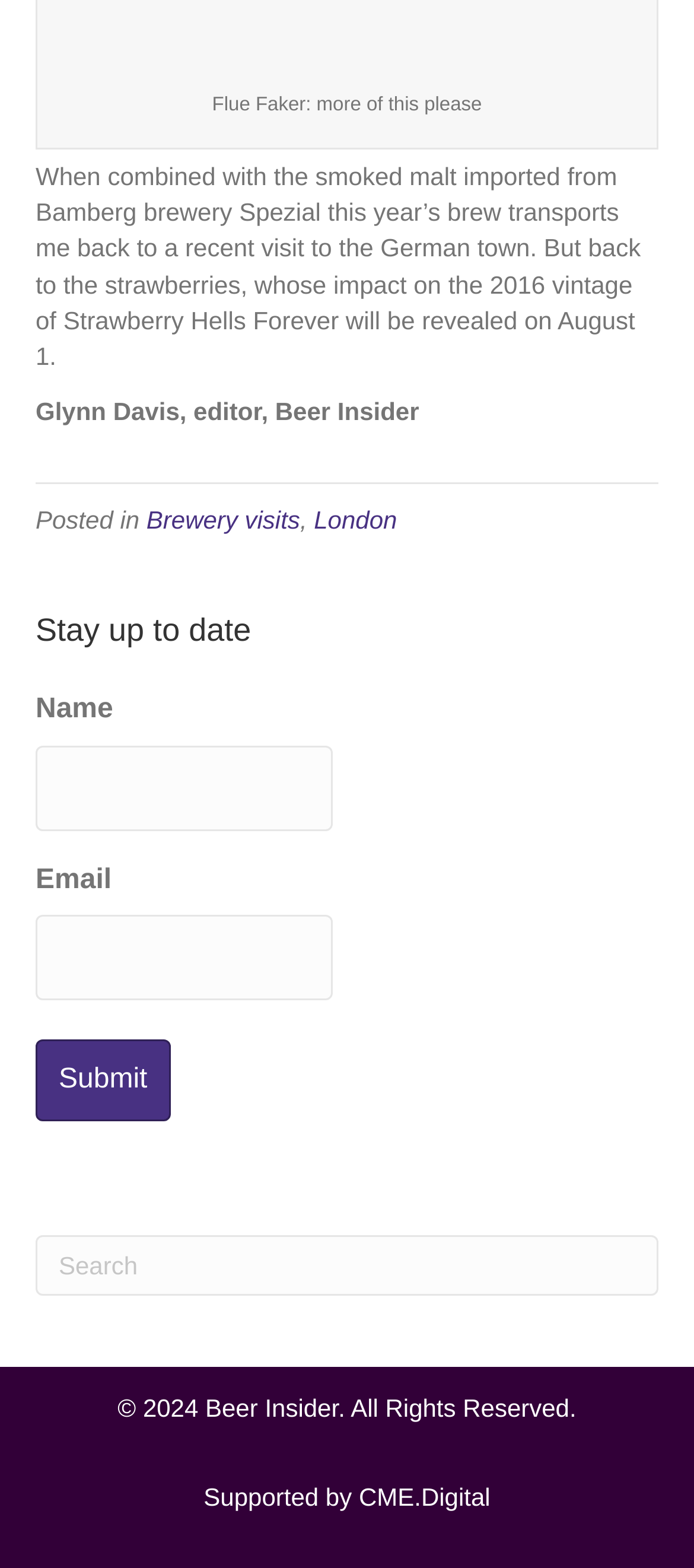Please provide a short answer using a single word or phrase for the question:
What is the name of the editor?

Glynn Davis